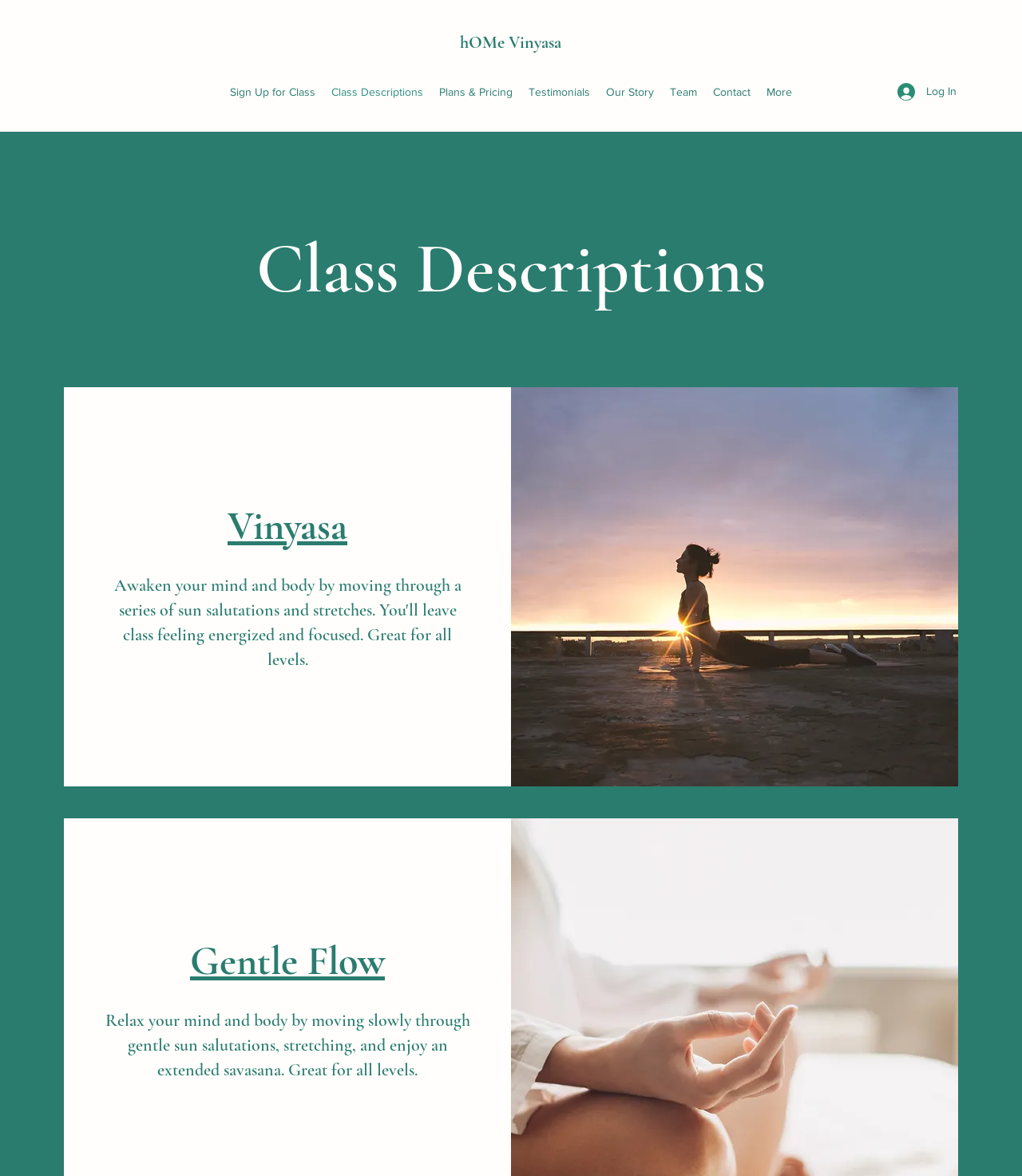Please specify the bounding box coordinates of the region to click in order to perform the following instruction: "Read about the 'Gentle Flow' class".

[0.186, 0.797, 0.377, 0.838]